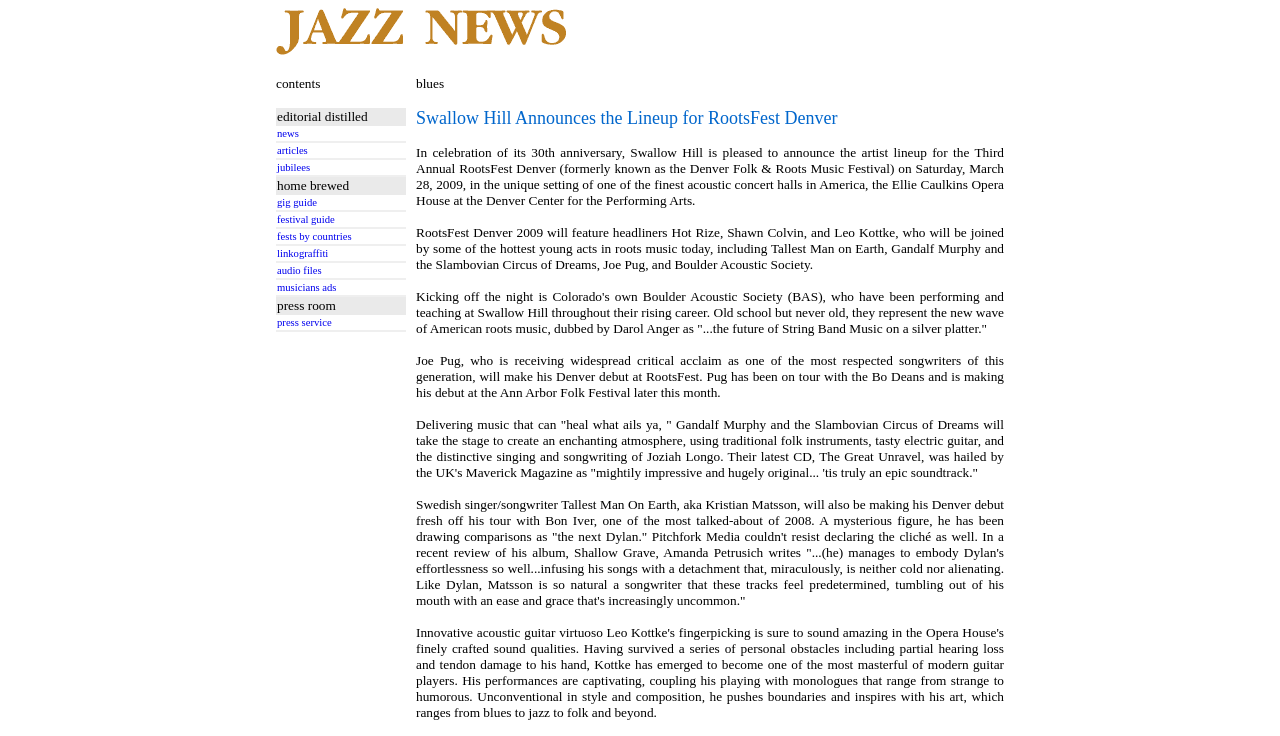Bounding box coordinates are specified in the format (top-left x, top-left y, bottom-right x, bottom-right y). All values are floating point numbers bounded between 0 and 1. Please provide the bounding box coordinate of the region this sentence describes: fests by countries

[0.216, 0.314, 0.316, 0.329]